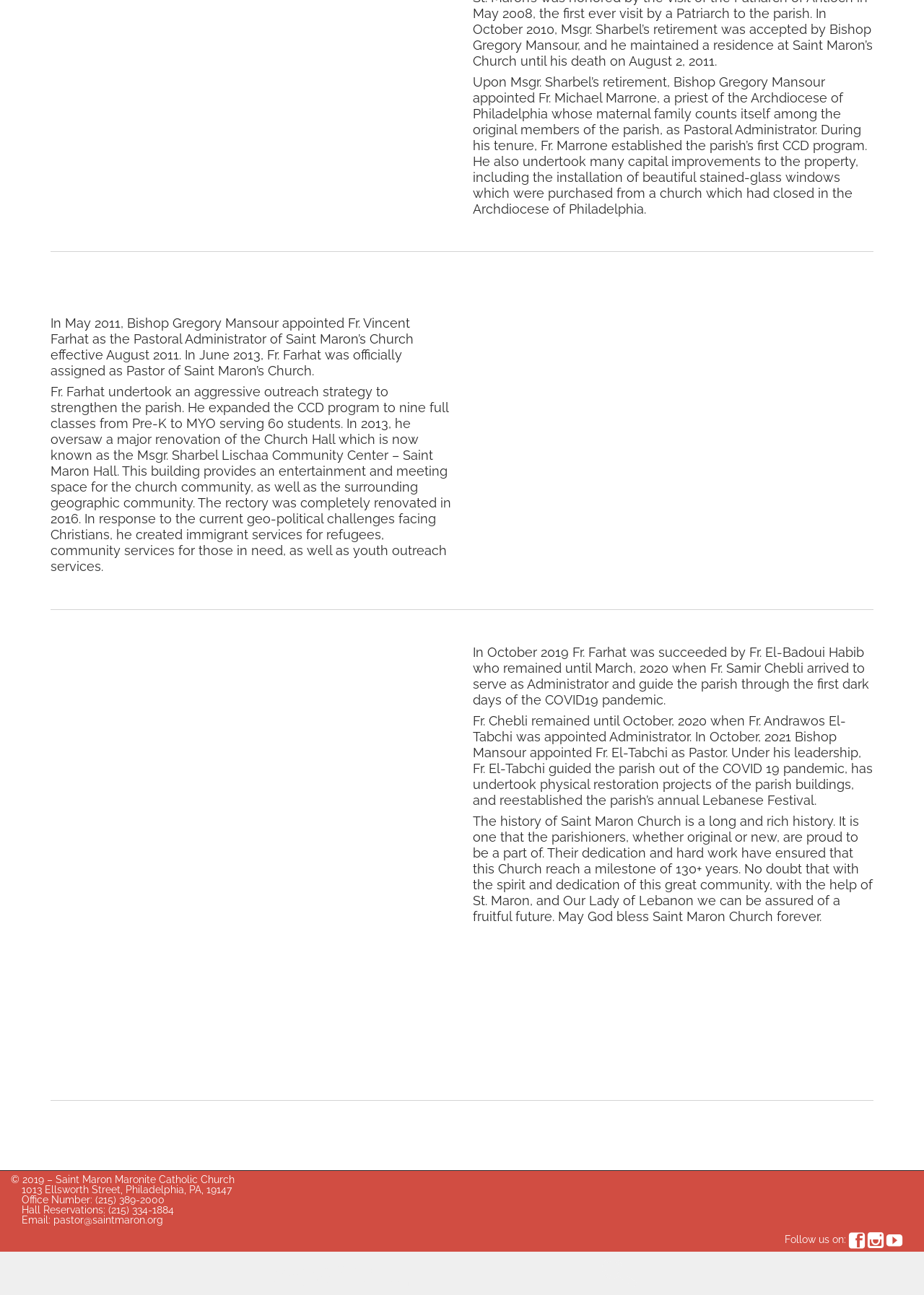Reply to the question with a single word or phrase:
How many students were served by the CCD program in 2013?

60